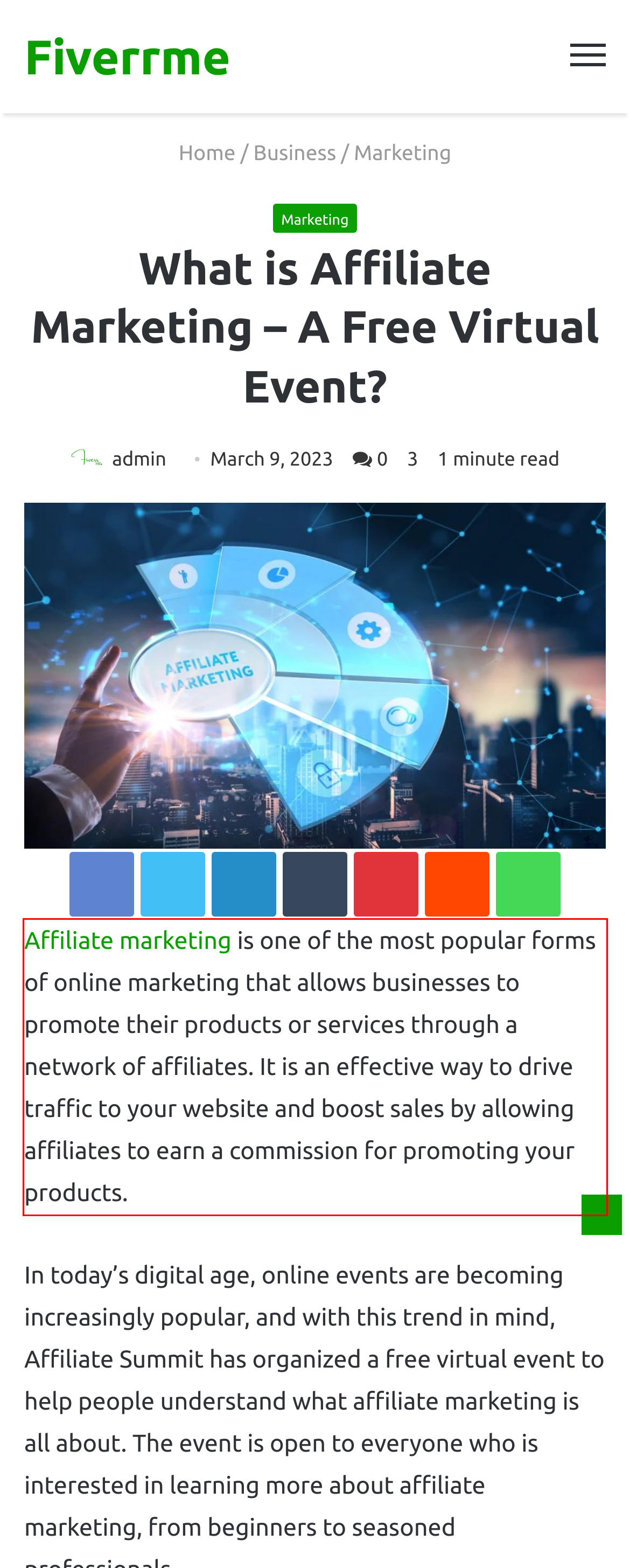Please perform OCR on the text content within the red bounding box that is highlighted in the provided webpage screenshot.

Affiliate marketing is one of the most popular forms of online marketing that allows businesses to promote their products or services through a network of affiliates. It is an effective way to drive traffic to your website and boost sales by allowing affiliates to earn a commission for promoting your products.